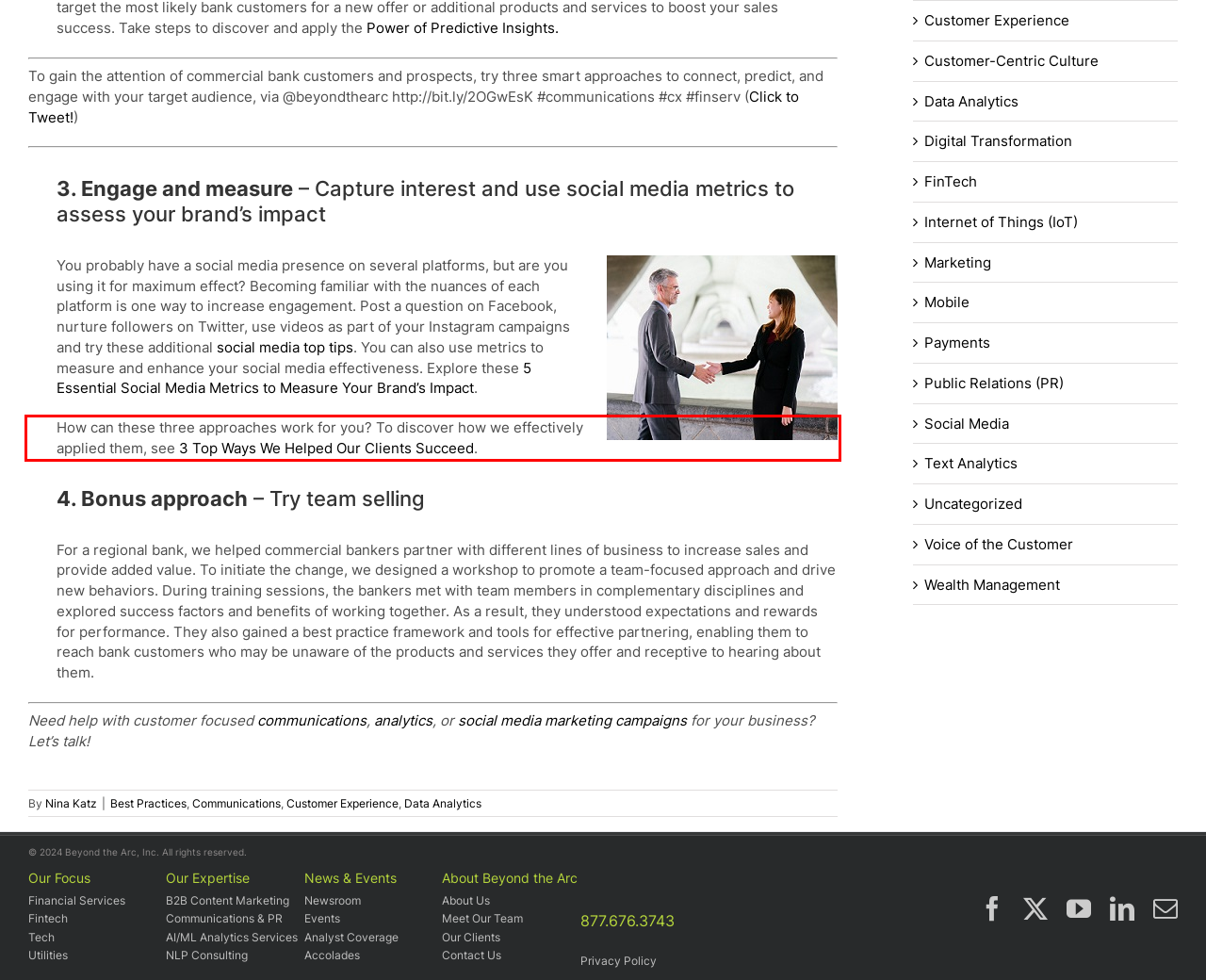You are given a webpage screenshot with a red bounding box around a UI element. Extract and generate the text inside this red bounding box.

How can these three approaches work for you? To discover how we effectively applied them, see 3 Top Ways We Helped Our Clients Succeed.